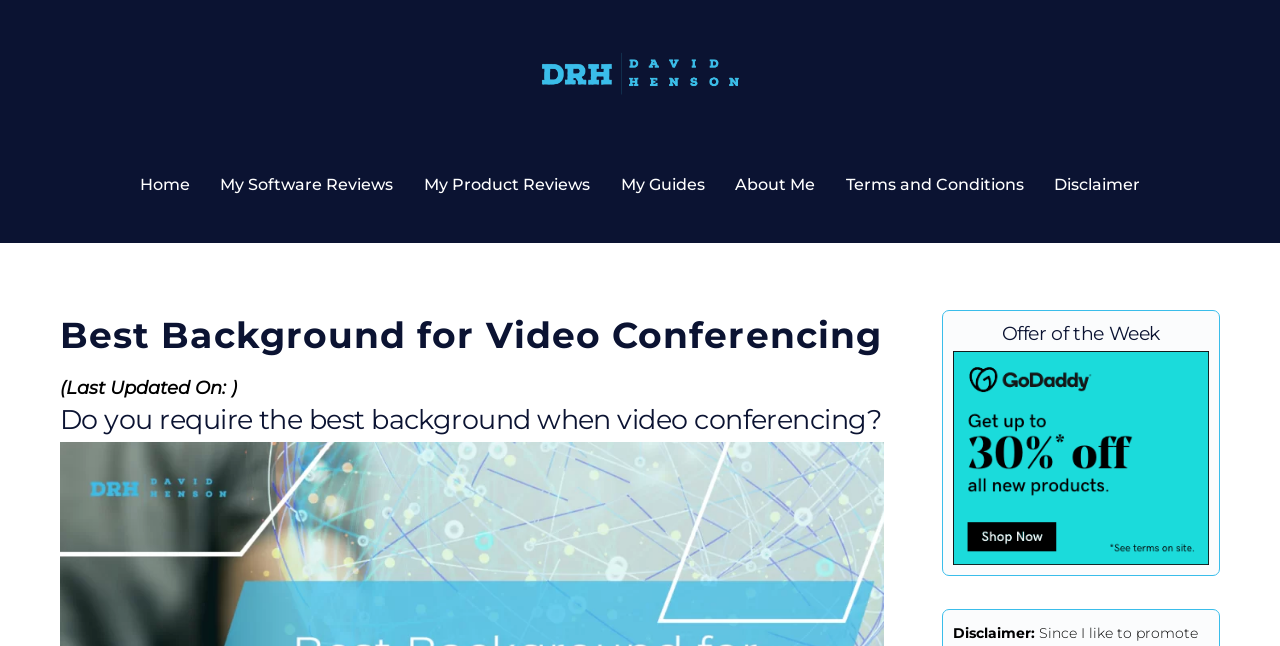Create a full and detailed caption for the entire webpage.

The webpage is about choosing the best background for video conferencing, specifically for business purposes. At the top left corner, there is a logo of "David Henson" with a link to the homepage. Next to the logo, there are several navigation links, including "Home", "My Software Reviews", "My Product Reviews", "My Guides", "About Me", "Terms and Conditions", and "Disclaimer", which are aligned horizontally.

Below the navigation links, there is a main heading "Best Background for Video Conferencing" followed by a subheading "Do you require the best background when video conferencing?" which is positioned at the top center of the page. 

On the right side of the page, there is a section labeled "Offer of the Week" with a figure and a link. At the bottom right corner, there is a disclaimer text.

There are no images on the page except for the logo and the figure in the "Offer of the Week" section.